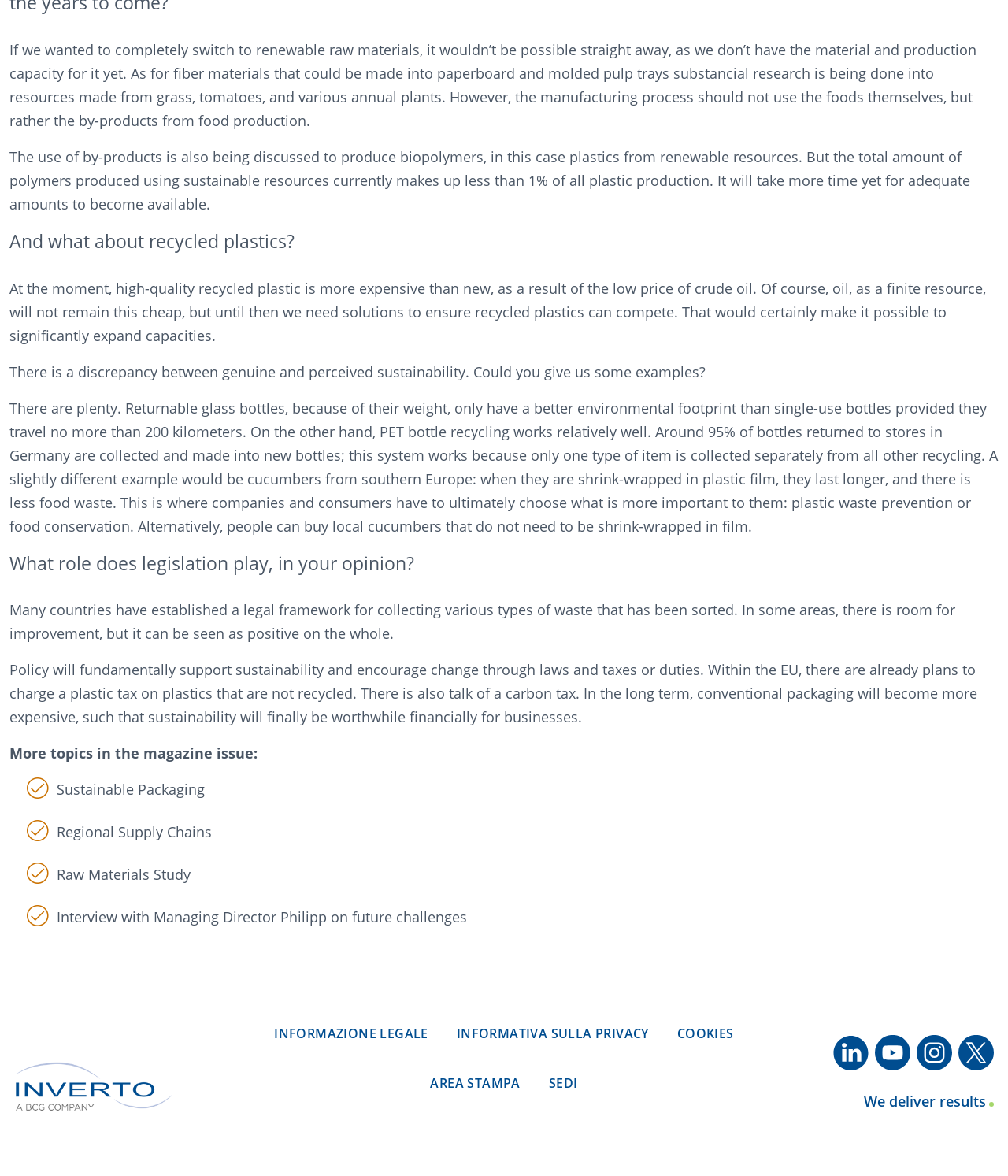What is the title of the magazine issue discussed in the article?
Answer with a single word or phrase, using the screenshot for reference.

Sustainable Packaging